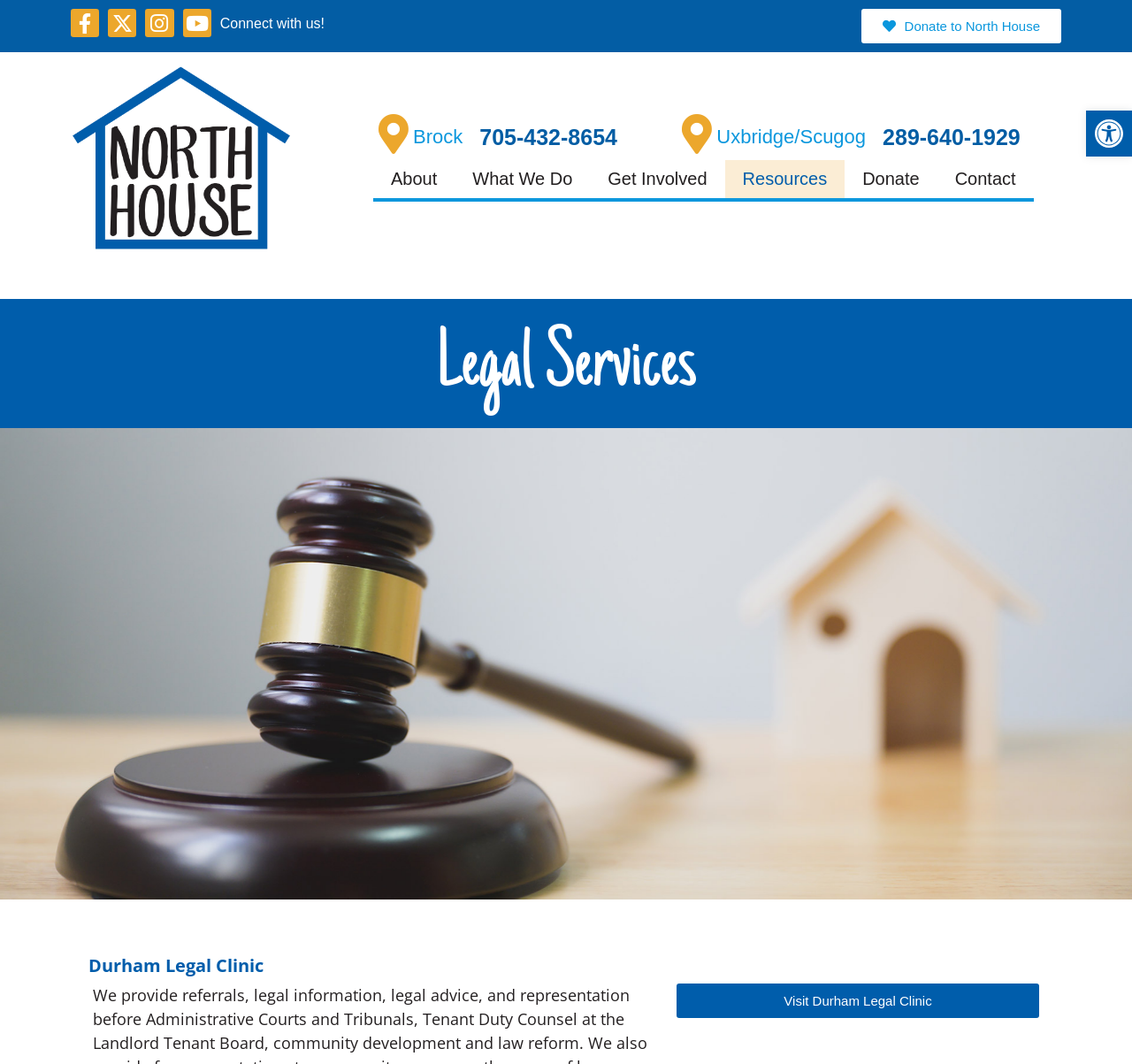Please identify the coordinates of the bounding box that should be clicked to fulfill this instruction: "Open accessibility tools".

[0.959, 0.104, 1.0, 0.147]